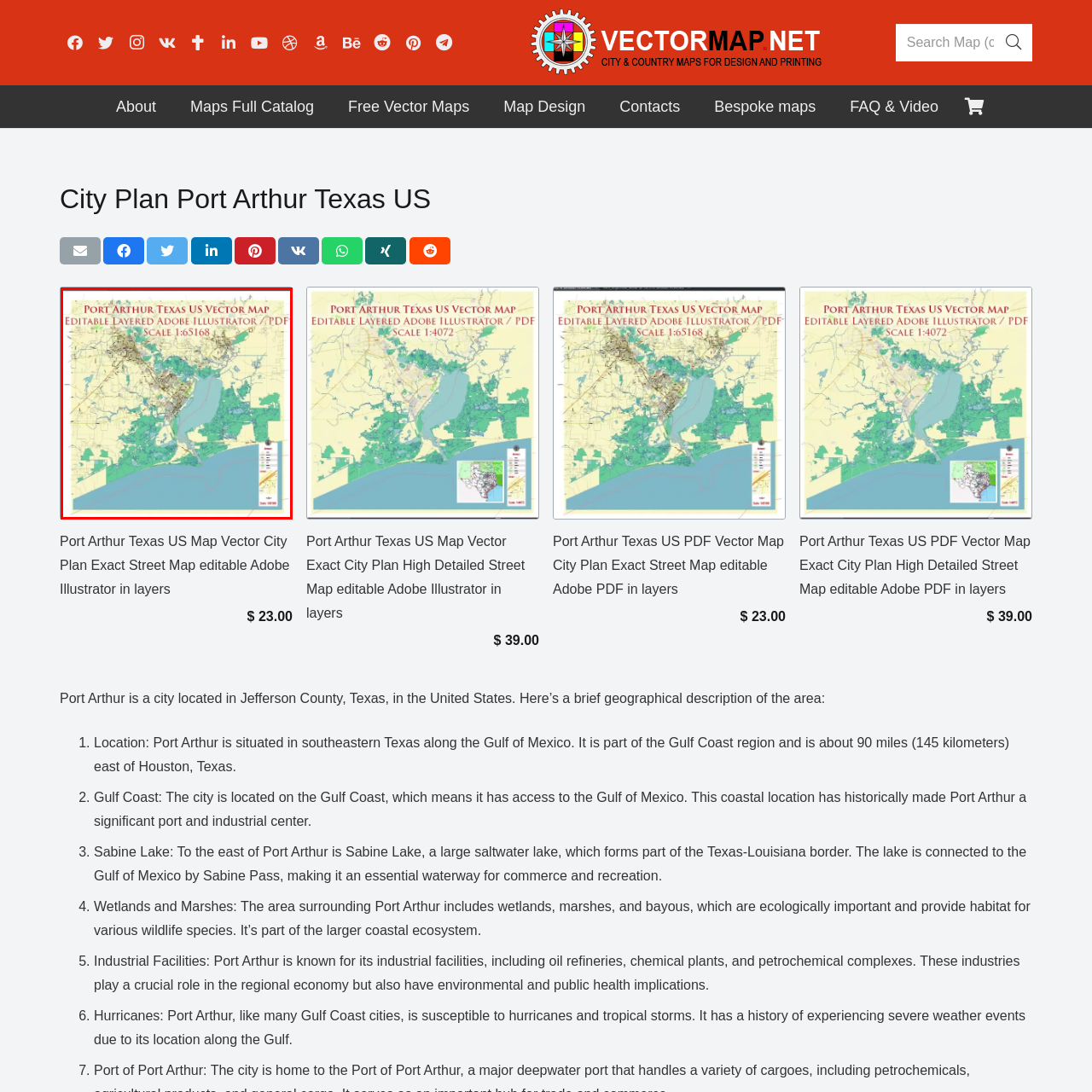What is the purpose of the map?
Observe the image within the red bounding box and respond to the question with a detailed answer, relying on the image for information.

The caption states that the map serves as a crucial resource for urban planning, navigation, and geographic analysis, highlighting the area's unique attributes and layout, which implies that the map is designed to facilitate informed decision-making and understanding of the region.